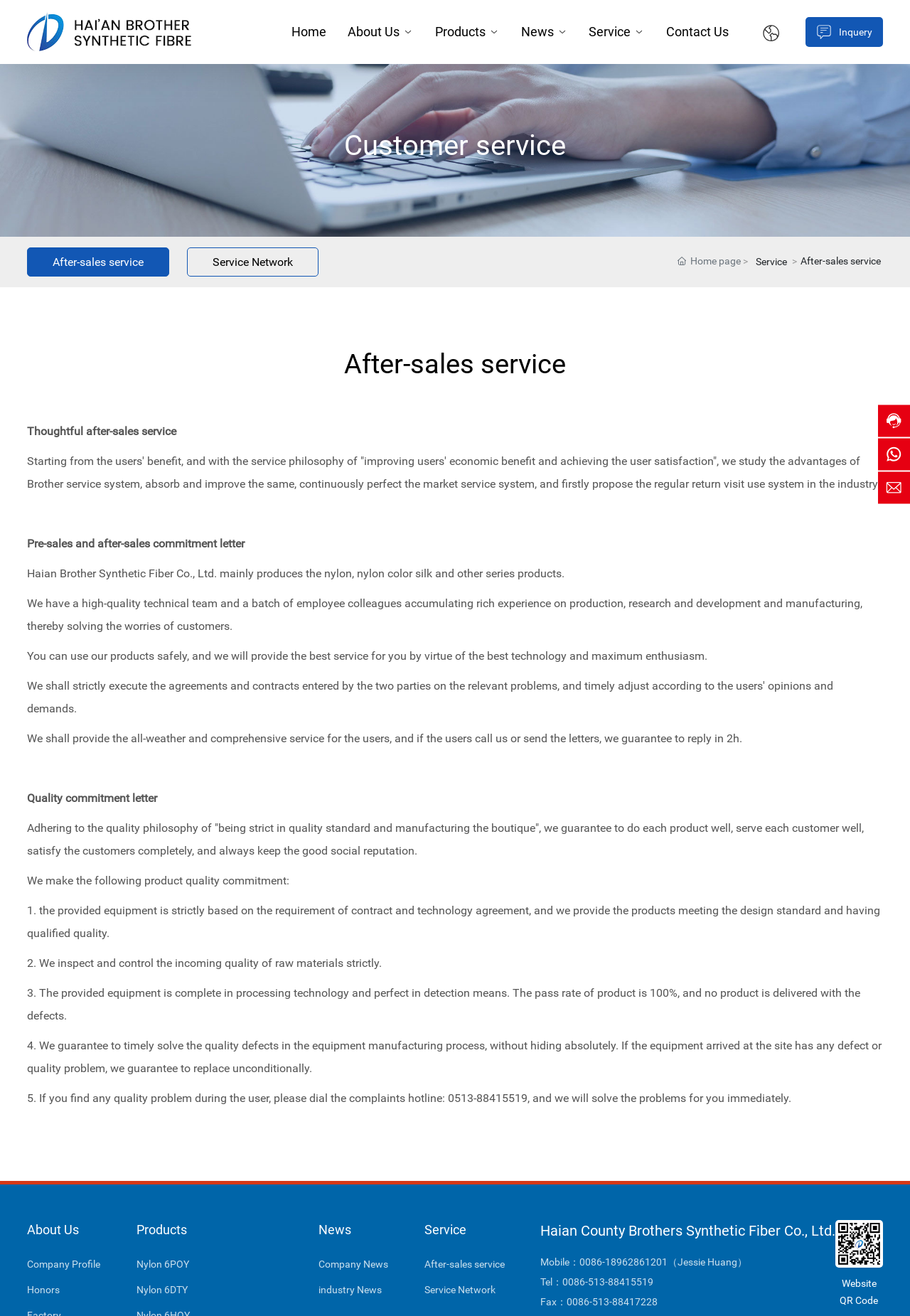What is the main product of the company?
Use the image to give a comprehensive and detailed response to the question.

The main product of the company is not explicitly stated on the webpage, but based on the company name and the products listed in the links, it can be inferred that the main product is synthetic fiber.